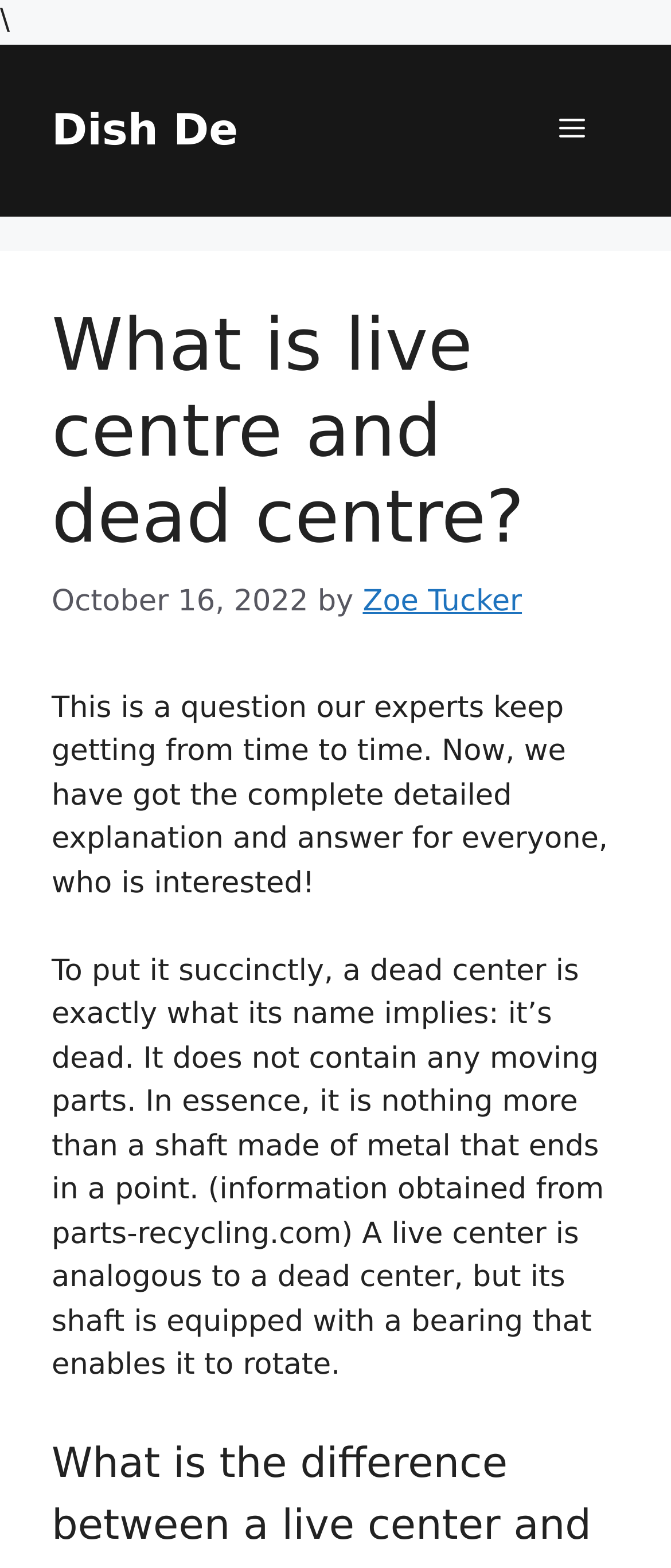What is the main difference between a live center and a dead center?
From the image, respond using a single word or phrase.

Live center has a bearing, dead center does not